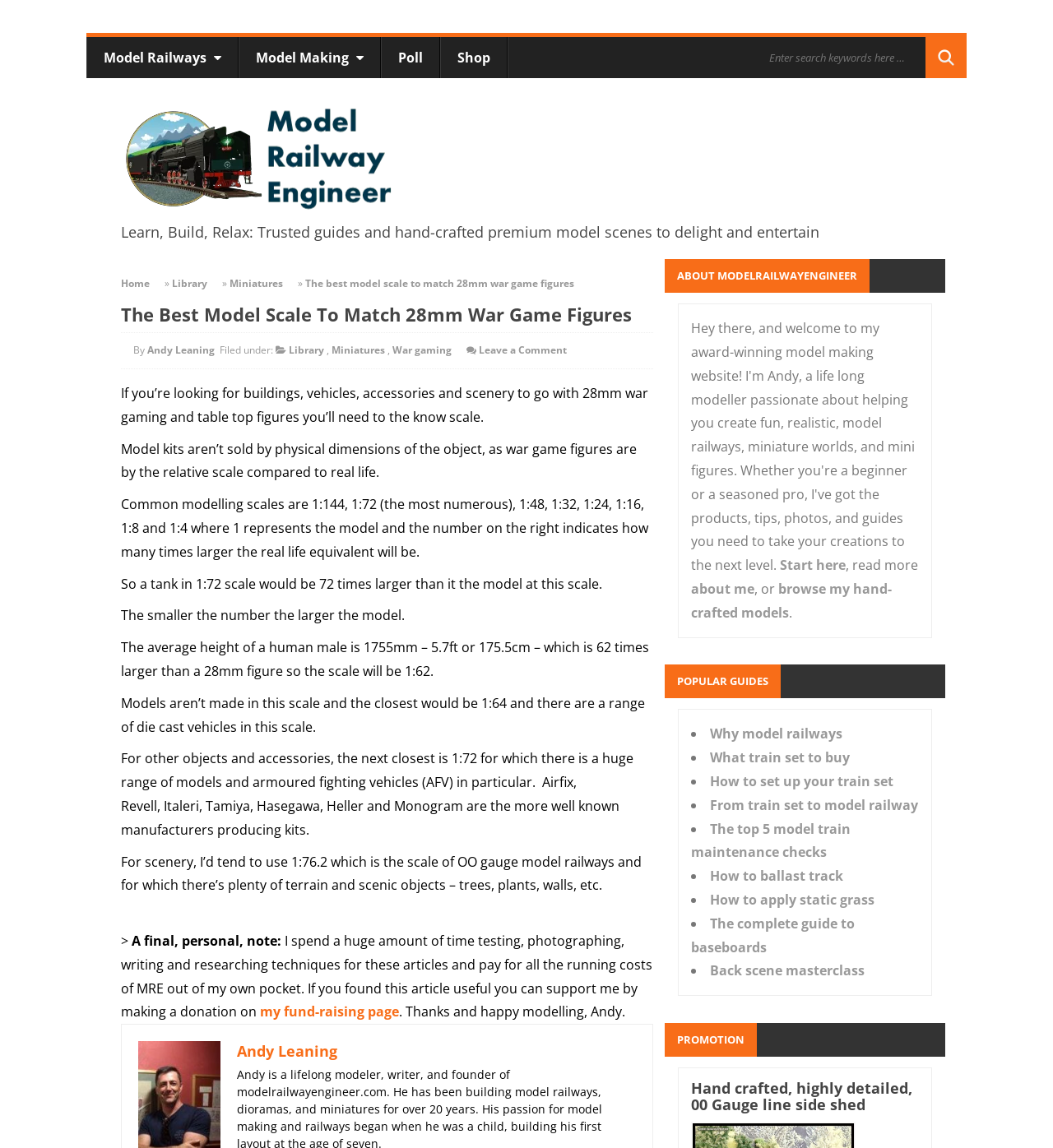Indicate the bounding box coordinates of the element that must be clicked to execute the instruction: "Visit the 'Library' page". The coordinates should be given as four float numbers between 0 and 1, i.e., [left, top, right, bottom].

[0.163, 0.241, 0.197, 0.253]